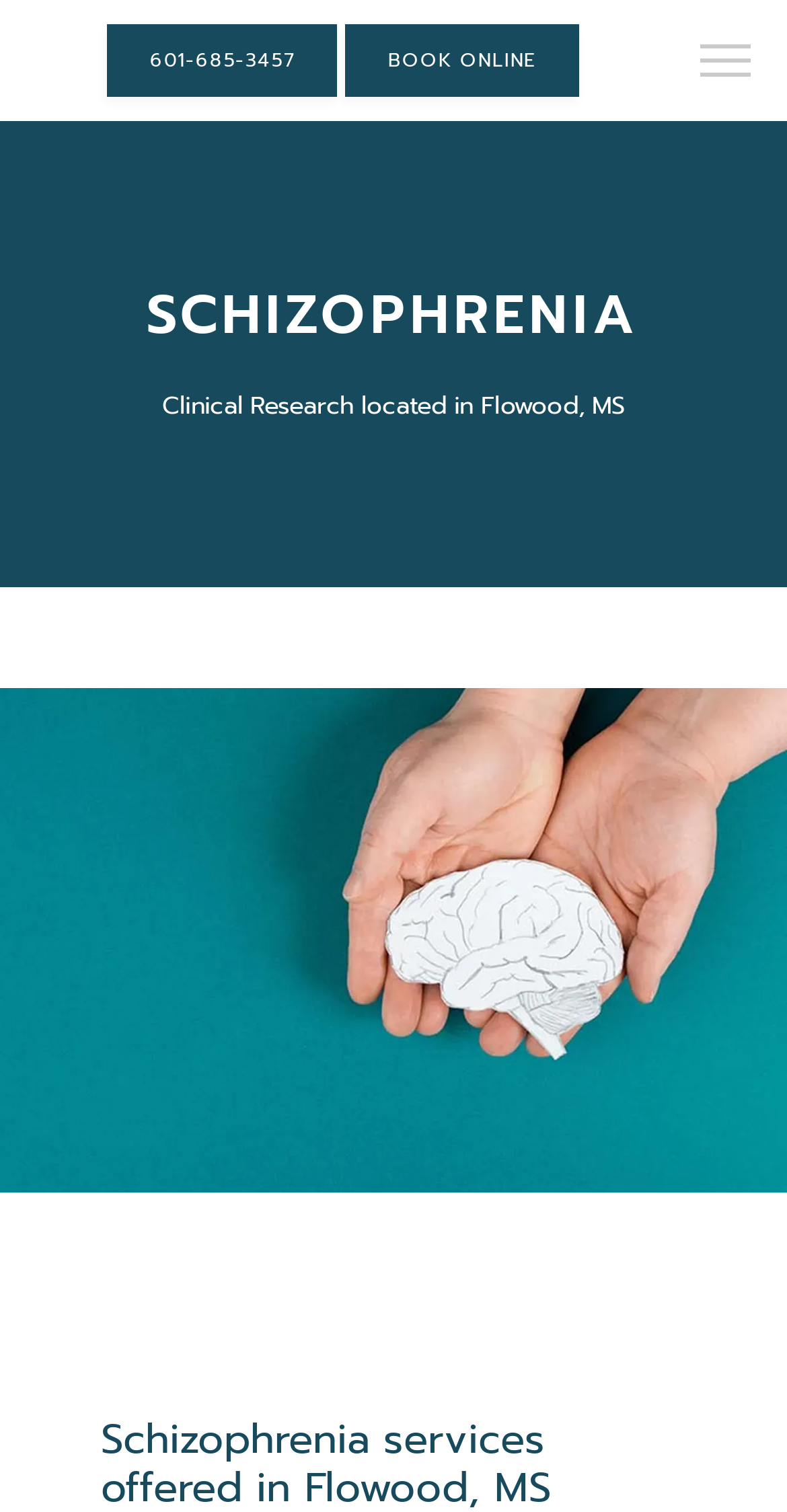What is the name of the research center?
Answer the question in as much detail as possible.

I found the name of the research center by looking at the top section of the webpage, where it says 'Precise Research Centers'.